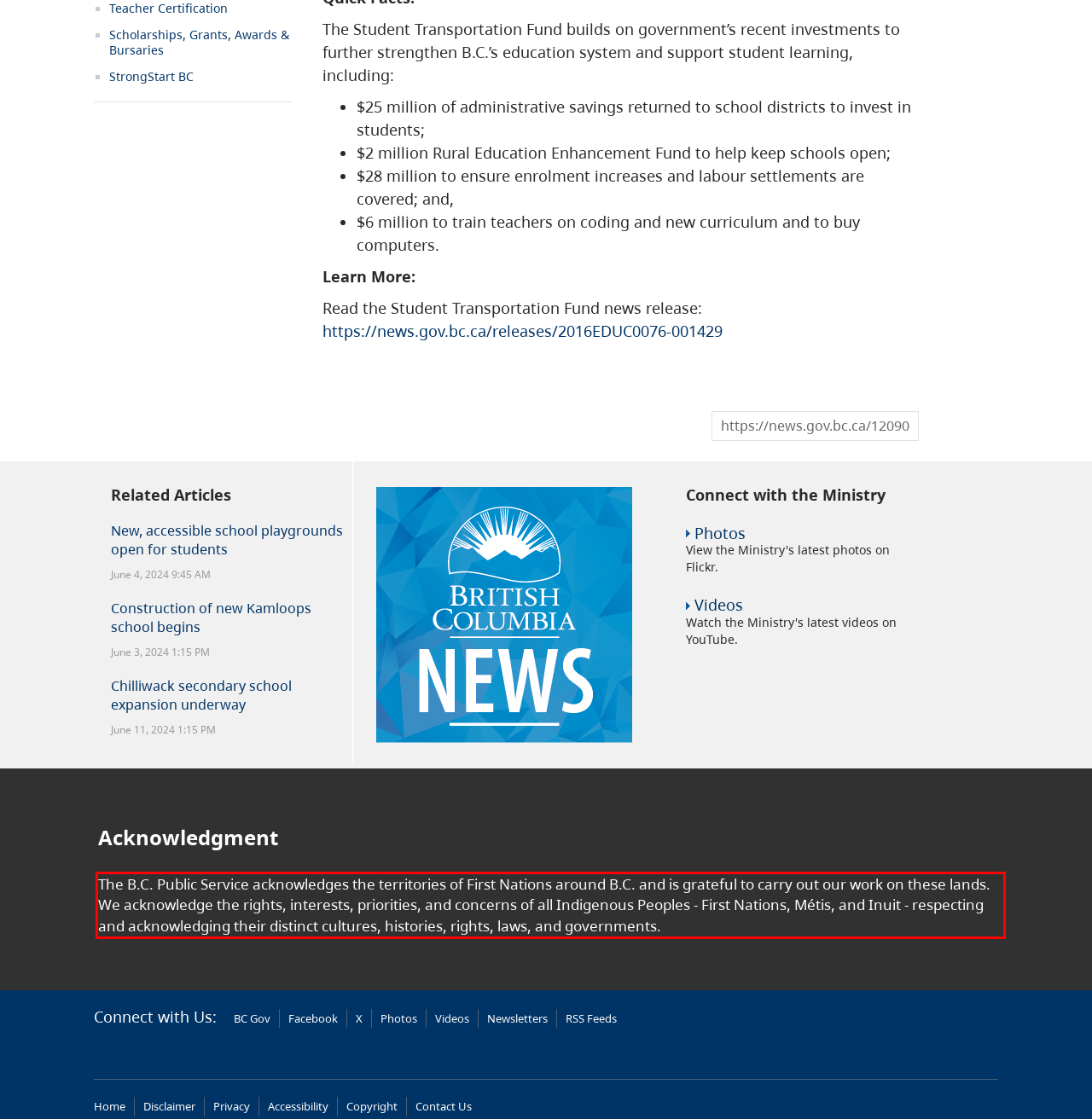Within the screenshot of a webpage, identify the red bounding box and perform OCR to capture the text content it contains.

The B.C. Public Service acknowledges the territories of First Nations around B.C. and is grateful to carry out our work on these lands. We acknowledge the rights, interests, priorities, and concerns of all Indigenous Peoples - First Nations, Métis, and Inuit - respecting and acknowledging their distinct cultures, histories, rights, laws, and governments.